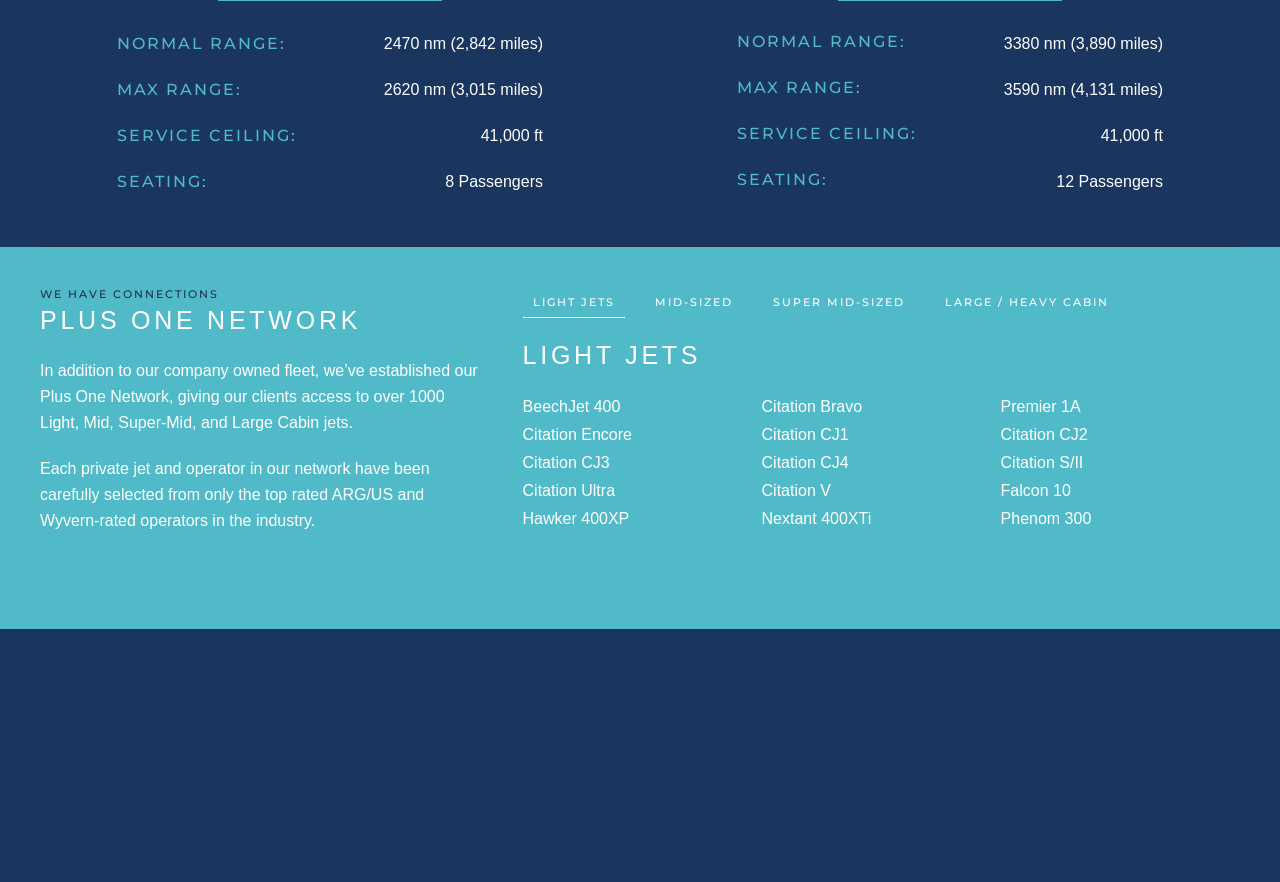What types of private jets are listed in the network?
Look at the screenshot and give a one-word or phrase answer.

Light, Mid, Super-Mid, and Large Cabin